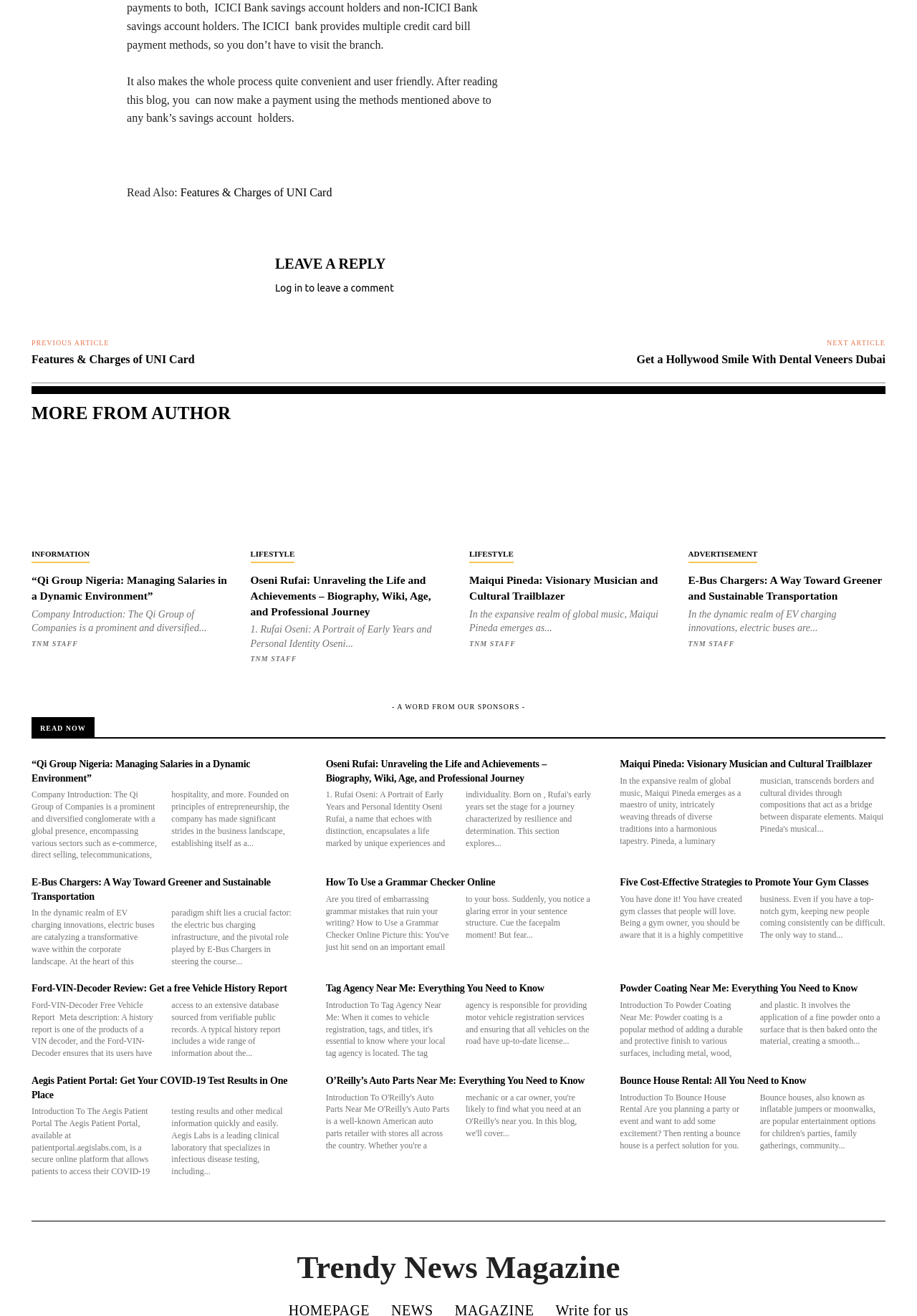What is the text of the first static text element?
Based on the image content, provide your answer in one word or a short phrase.

It also makes the whole process quite convenient and user friendly.